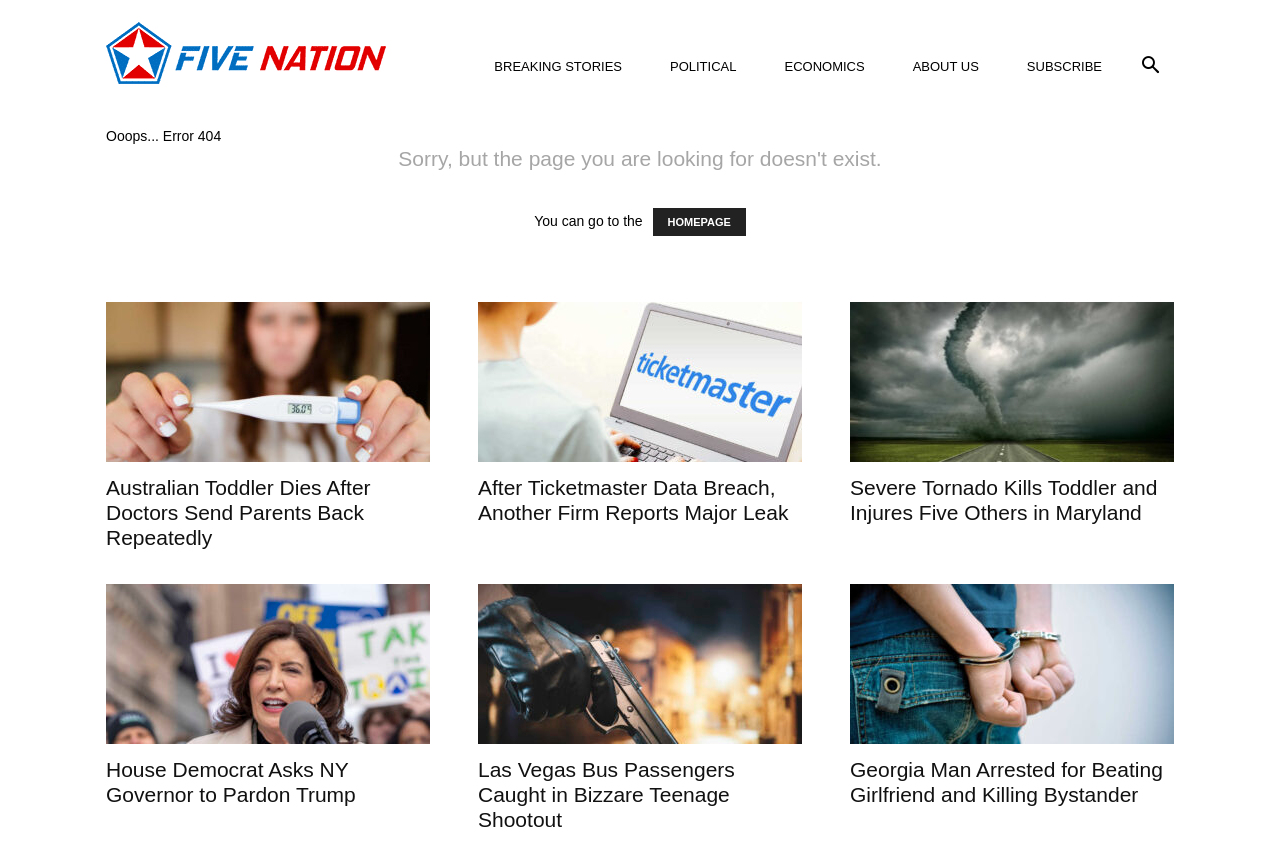Give a detailed overview of the webpage's appearance and contents.

This webpage appears to be a news website, specifically a 404 error page. At the top, there is a link to "Five Nation" and a search button. Below that, there are six links to different categories: "BREAKING STORIES", "POLITICAL", "ECONOMICS", "ABOUT US", and "SUBSCRIBE".

The main content of the page is a message "Ooops... Error 404" followed by a sentence "You can go to the" and a link to the "HOMEPAGE". Below this, there are six news articles, each consisting of a heading, a link, and an image. The articles are arranged in two columns, with three articles in each column. The headings of the articles are "Australian Toddler Dies After Doctors Send Parents Back Repeatedly", "After Ticketmaster Data Breach, Another Firm Reports Major Leak", "Severe Tornado Kills Toddler and Injures Five Others in Maryland", "House Democrat Asks NY Governor to Pardon Trump", "Las Vegas Bus Passengers Caught in Bizzare Teenage Shootout", and "Georgia Man Arrested for Beating Girlfriend and Killing Bystander".